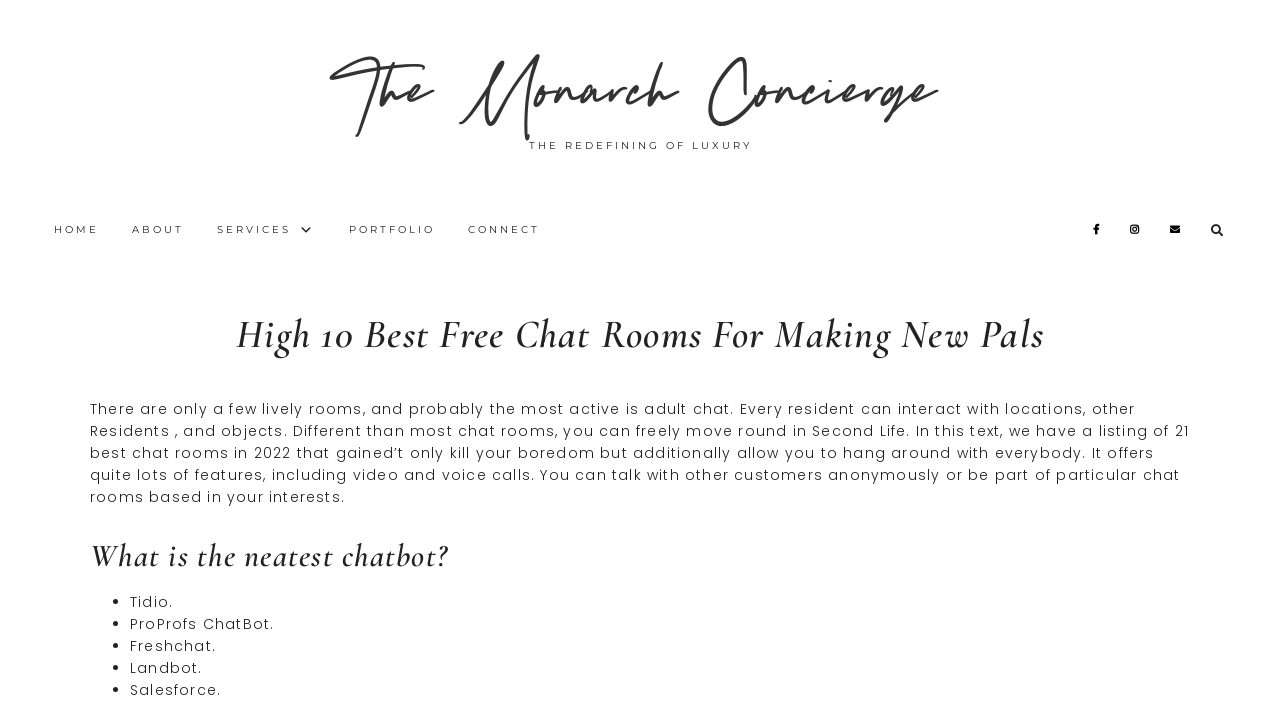Locate the bounding box of the UI element defined by this description: "name="submit" value="Post Comment"". The coordinates should be given as four float numbers between 0 and 1, formatted as [left, top, right, bottom].

None